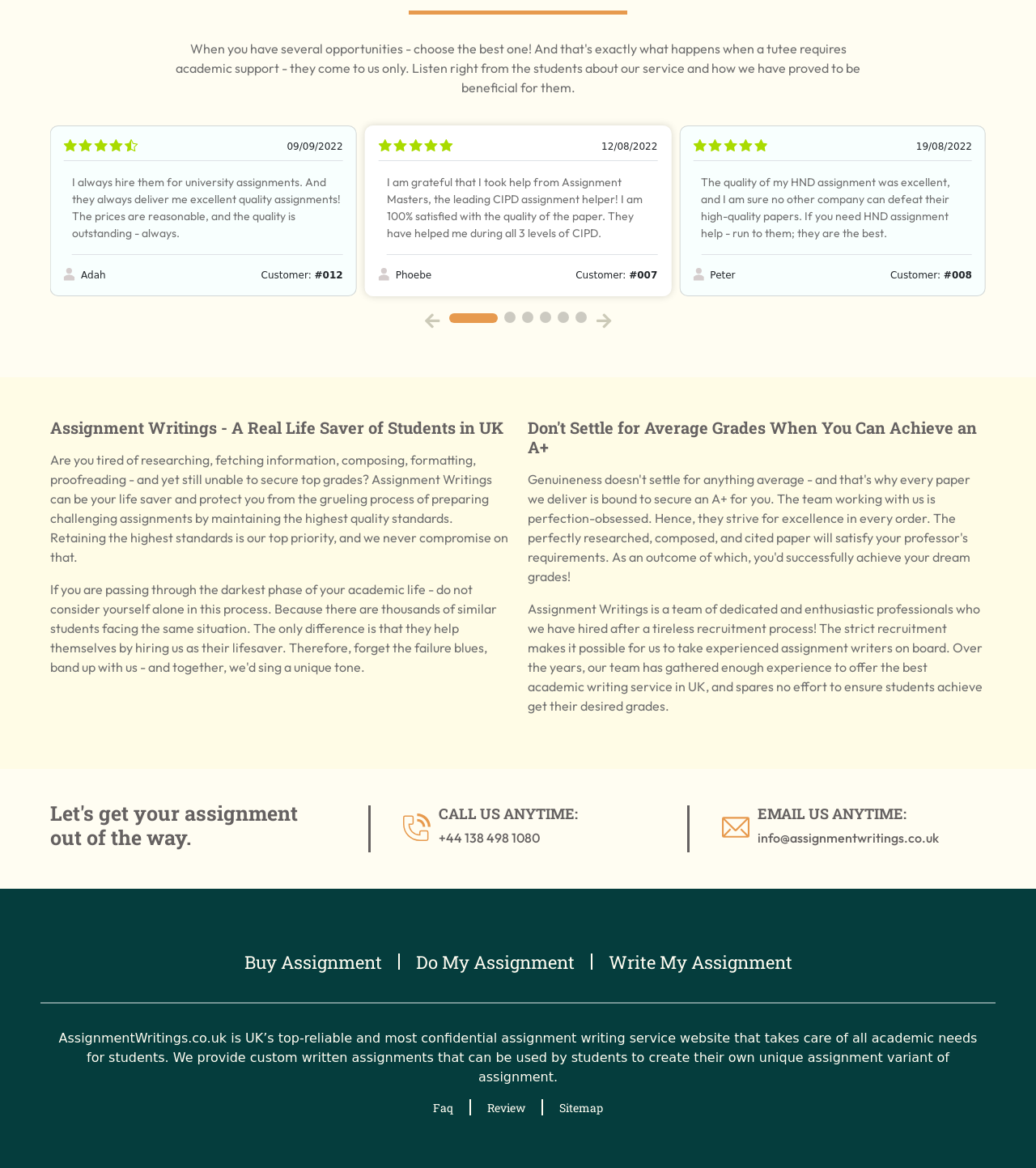Determine the bounding box coordinates of the target area to click to execute the following instruction: "Call the customer support."

[0.424, 0.71, 0.521, 0.724]